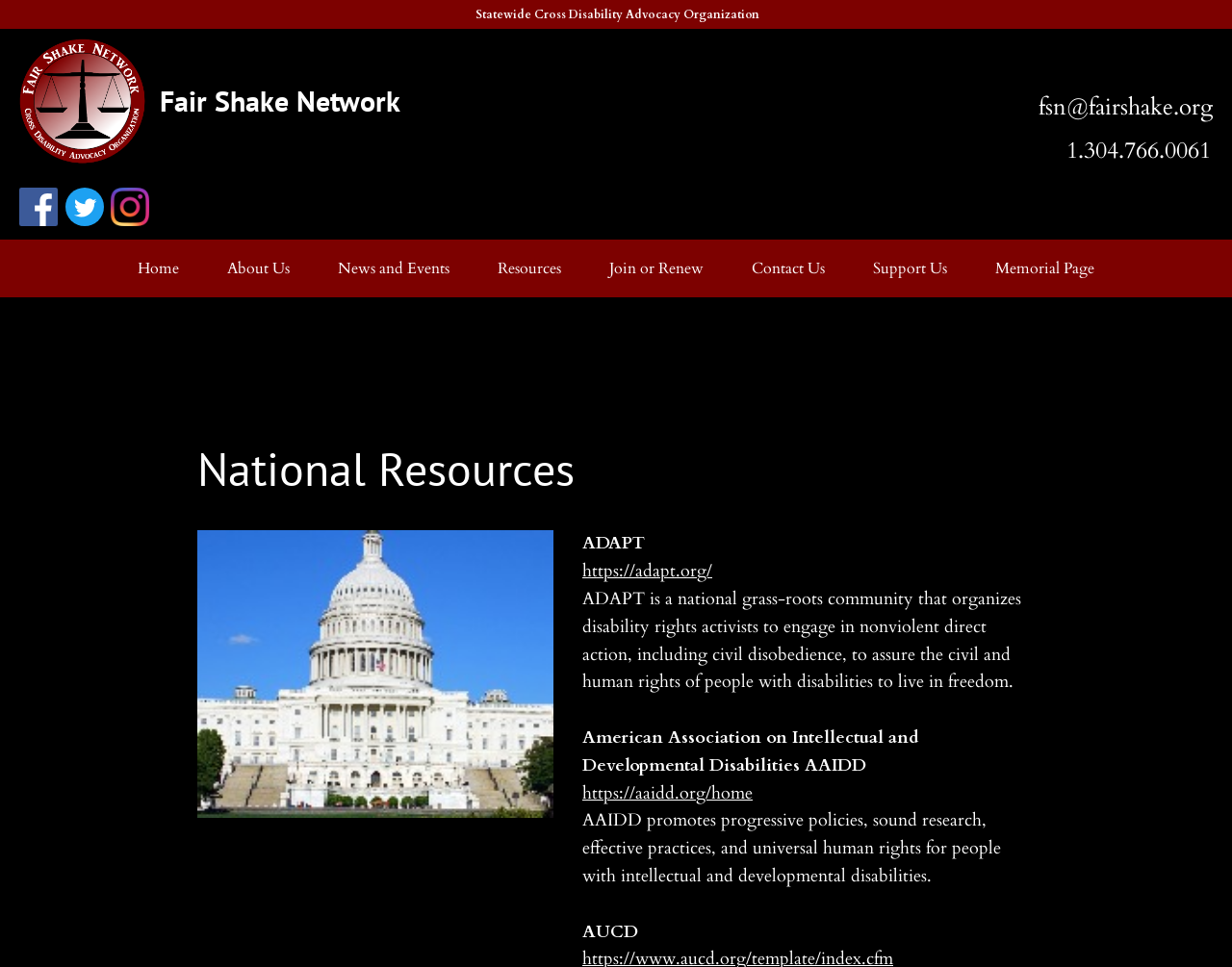What is the name of the organization? Analyze the screenshot and reply with just one word or a short phrase.

Fair Shake Network